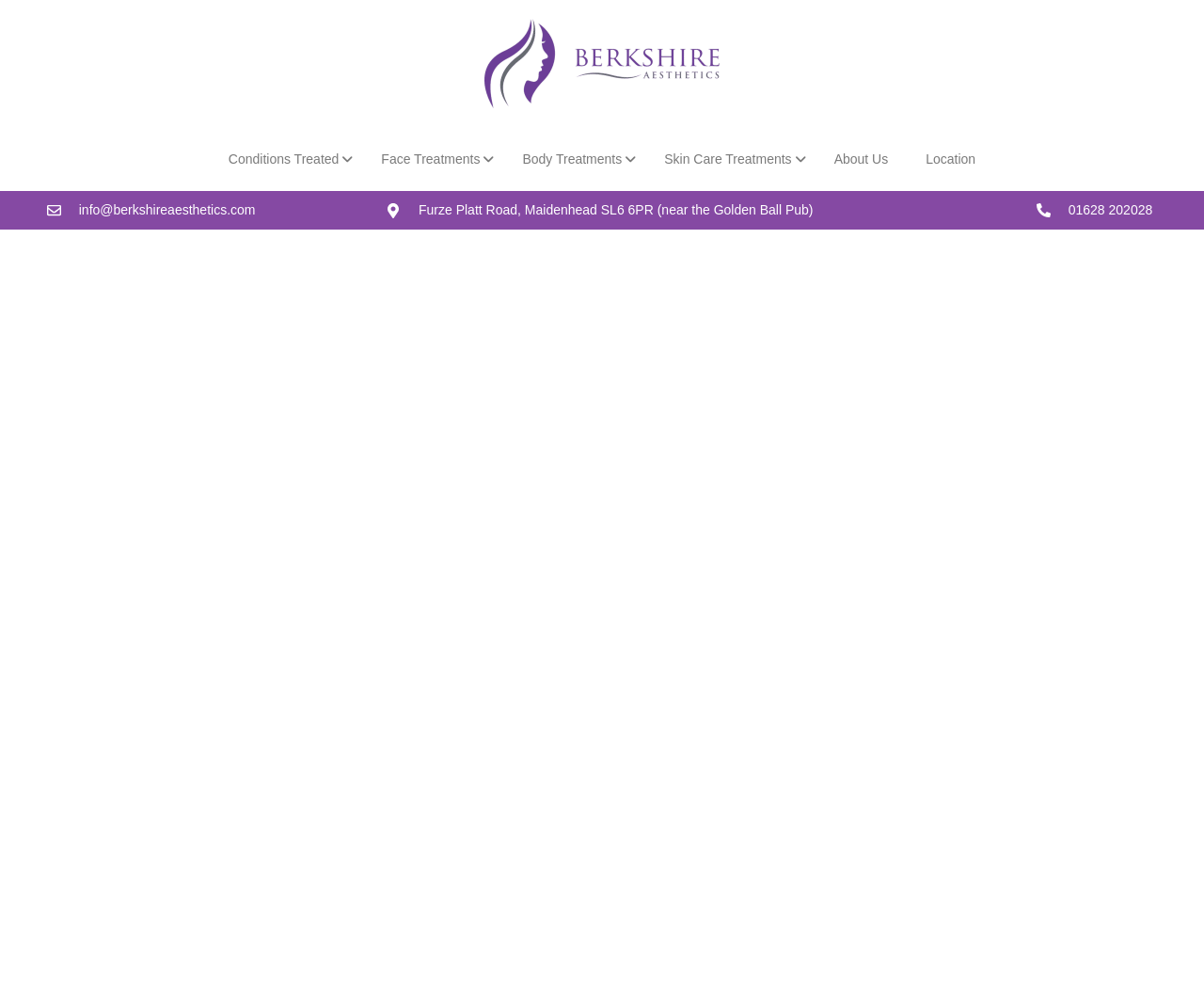Please find the bounding box coordinates for the clickable element needed to perform this instruction: "Click on Conditions Treated".

[0.174, 0.138, 0.301, 0.184]